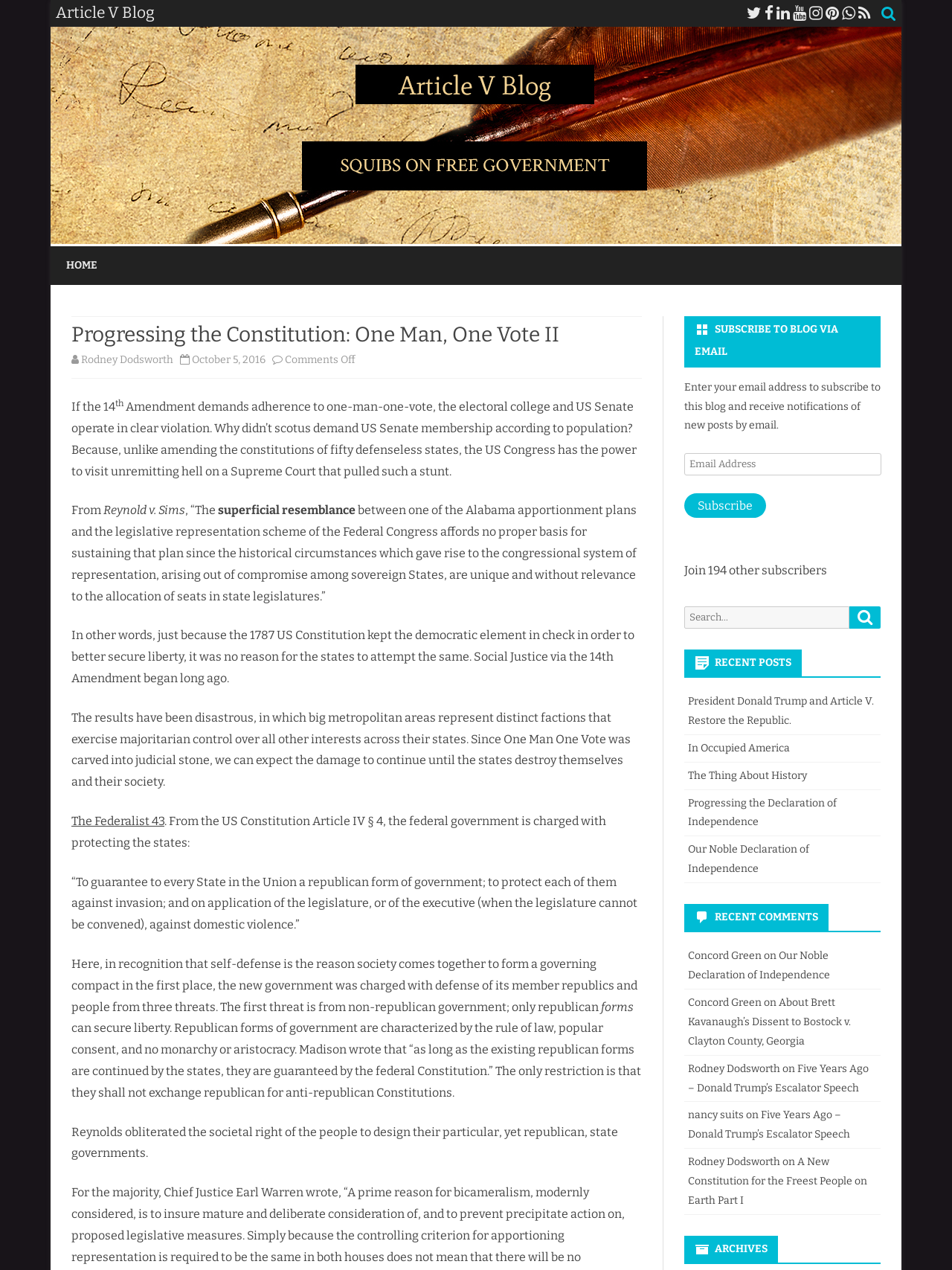Provide a one-word or brief phrase answer to the question:
What is the topic of the search function?

Blog posts